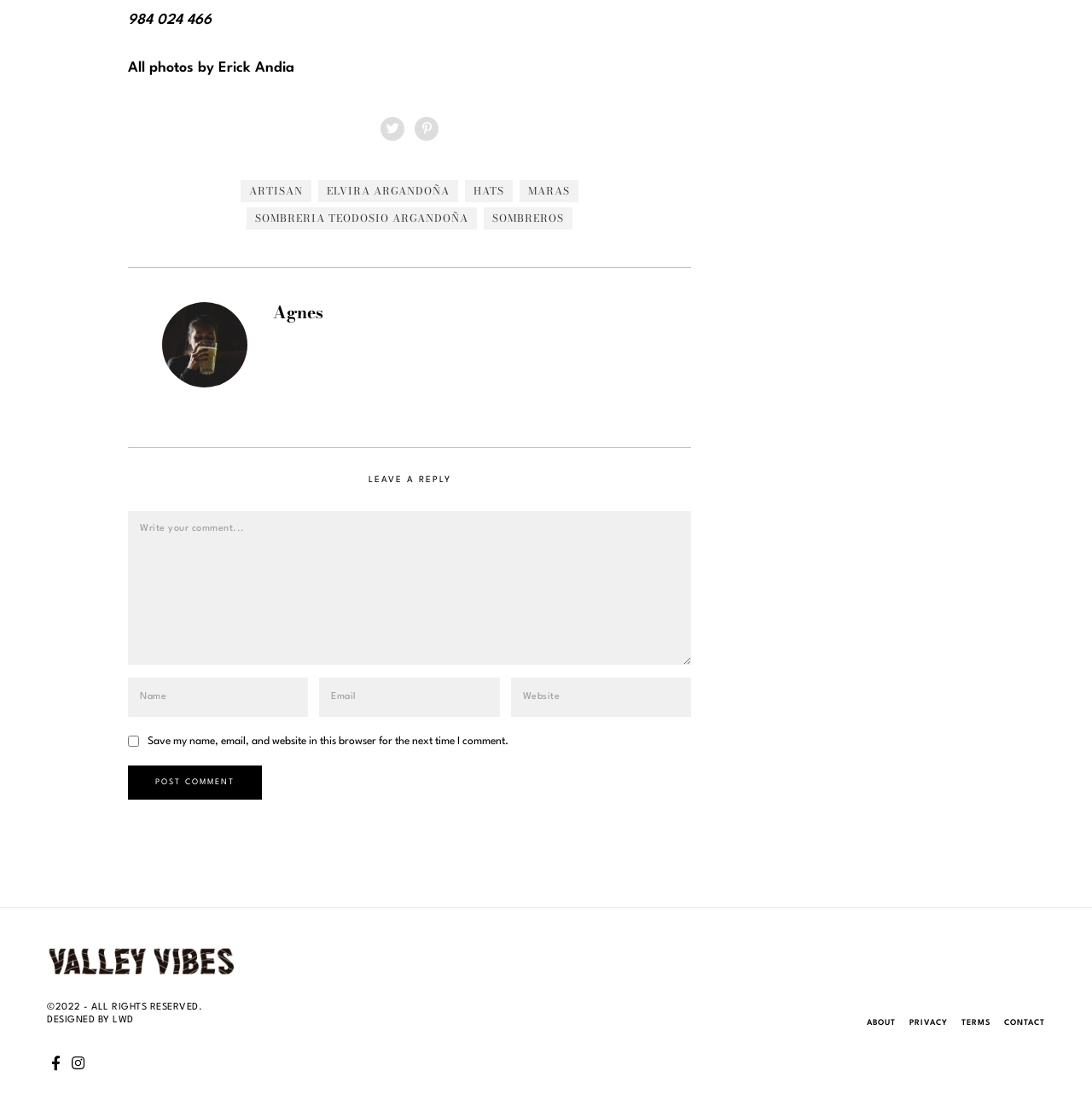Please provide a detailed answer to the question below by examining the image:
What is the name of the person in the heading?

The heading element with the text 'Agnes' is a prominent element on the webpage, indicating that the webpage is about a person named Agnes.